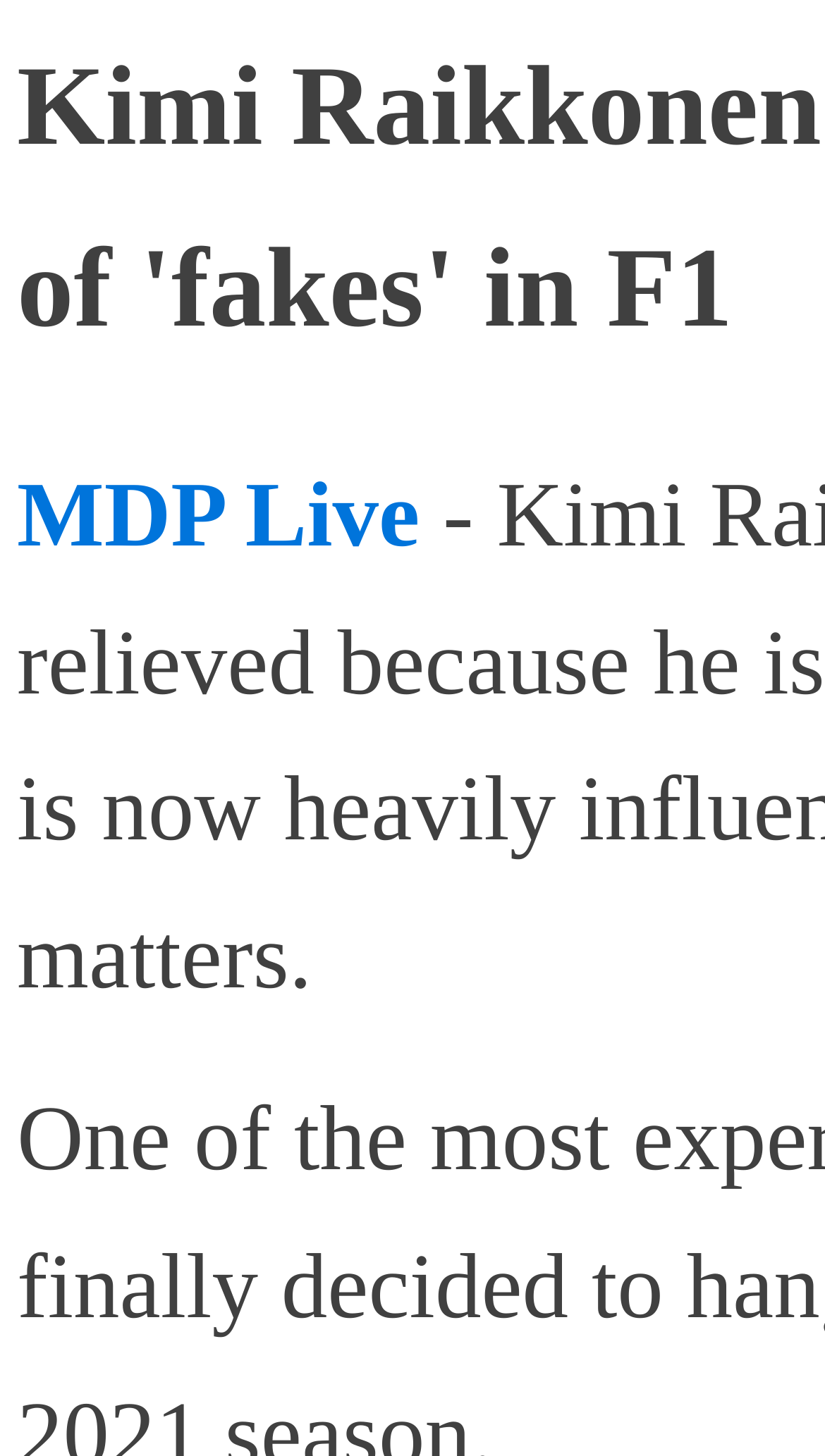Determine and generate the text content of the webpage's headline.

Kimi Raikkonen relieved to have left a lot of 'fakes' in F1